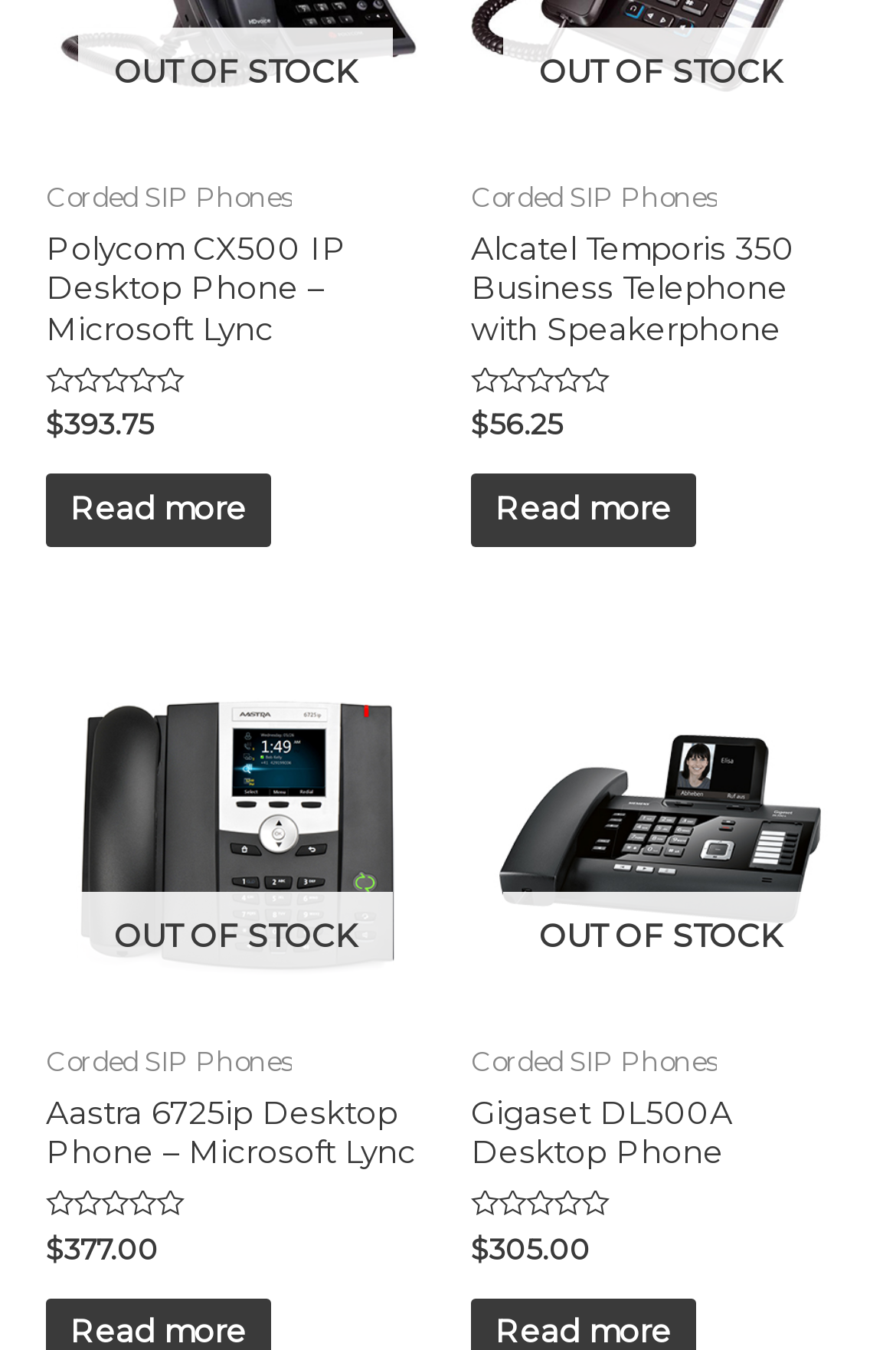What is the category of the products listed?
Identify the answer in the screenshot and reply with a single word or phrase.

Corded SIP Phones